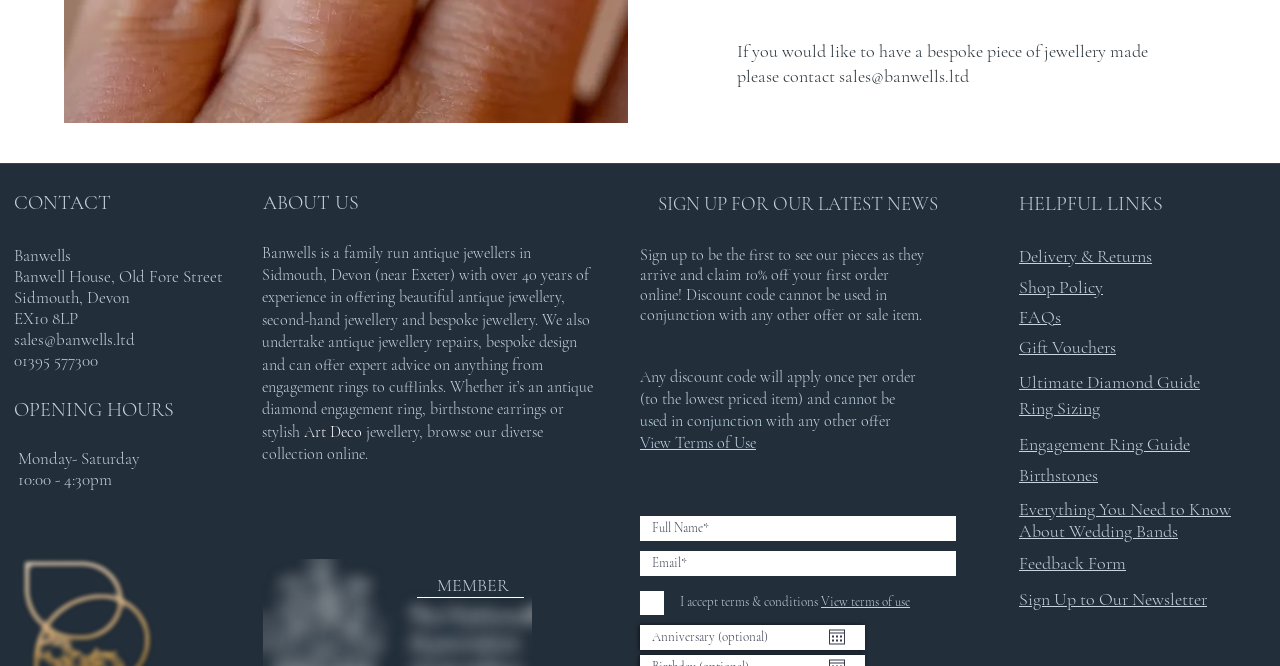Does Banwells have a social media presence?
Respond with a short answer, either a single word or a phrase, based on the image.

Yes